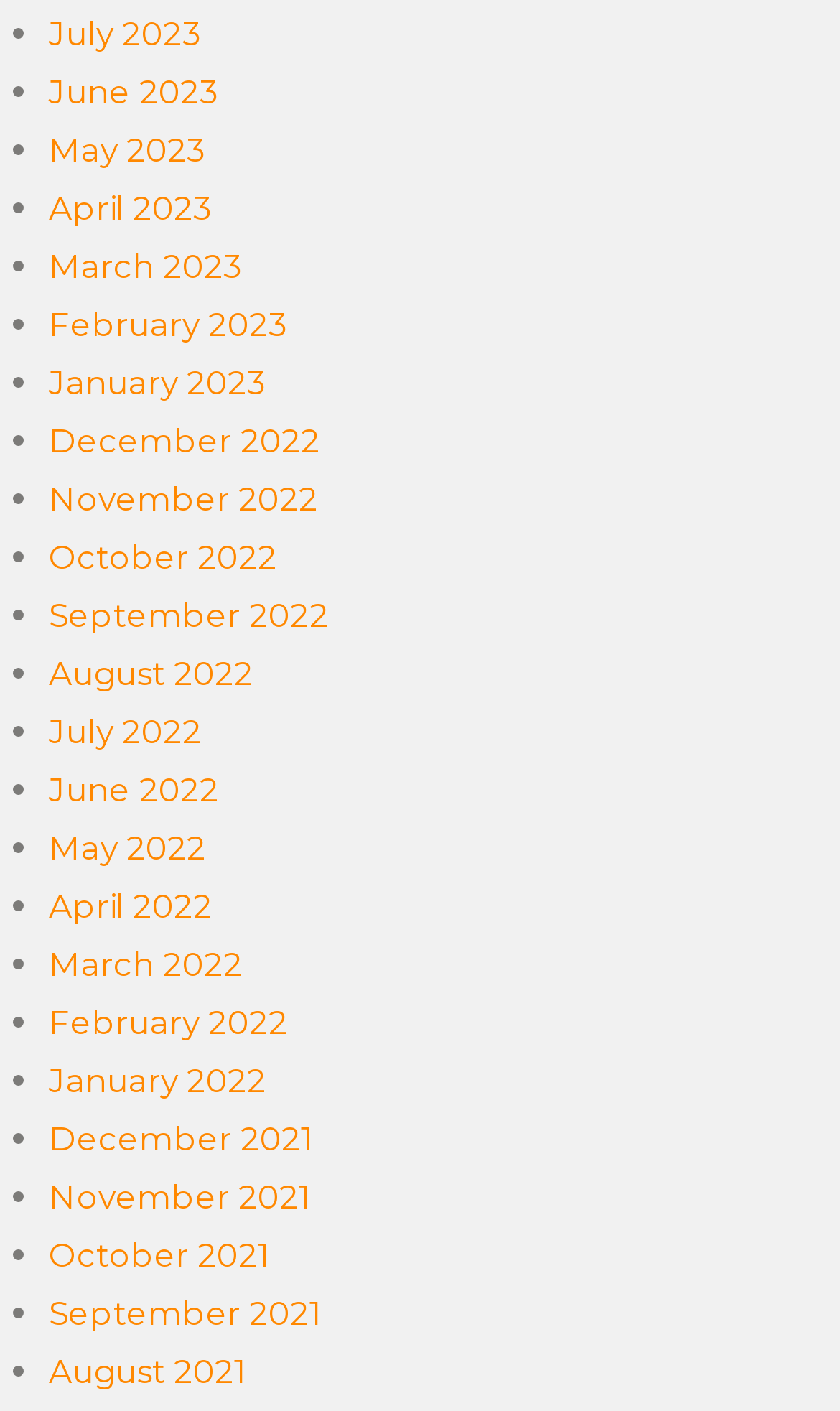Find and provide the bounding box coordinates for the UI element described here: "January 2023". The coordinates should be given as four float numbers between 0 and 1: [left, top, right, bottom].

[0.058, 0.256, 0.317, 0.285]